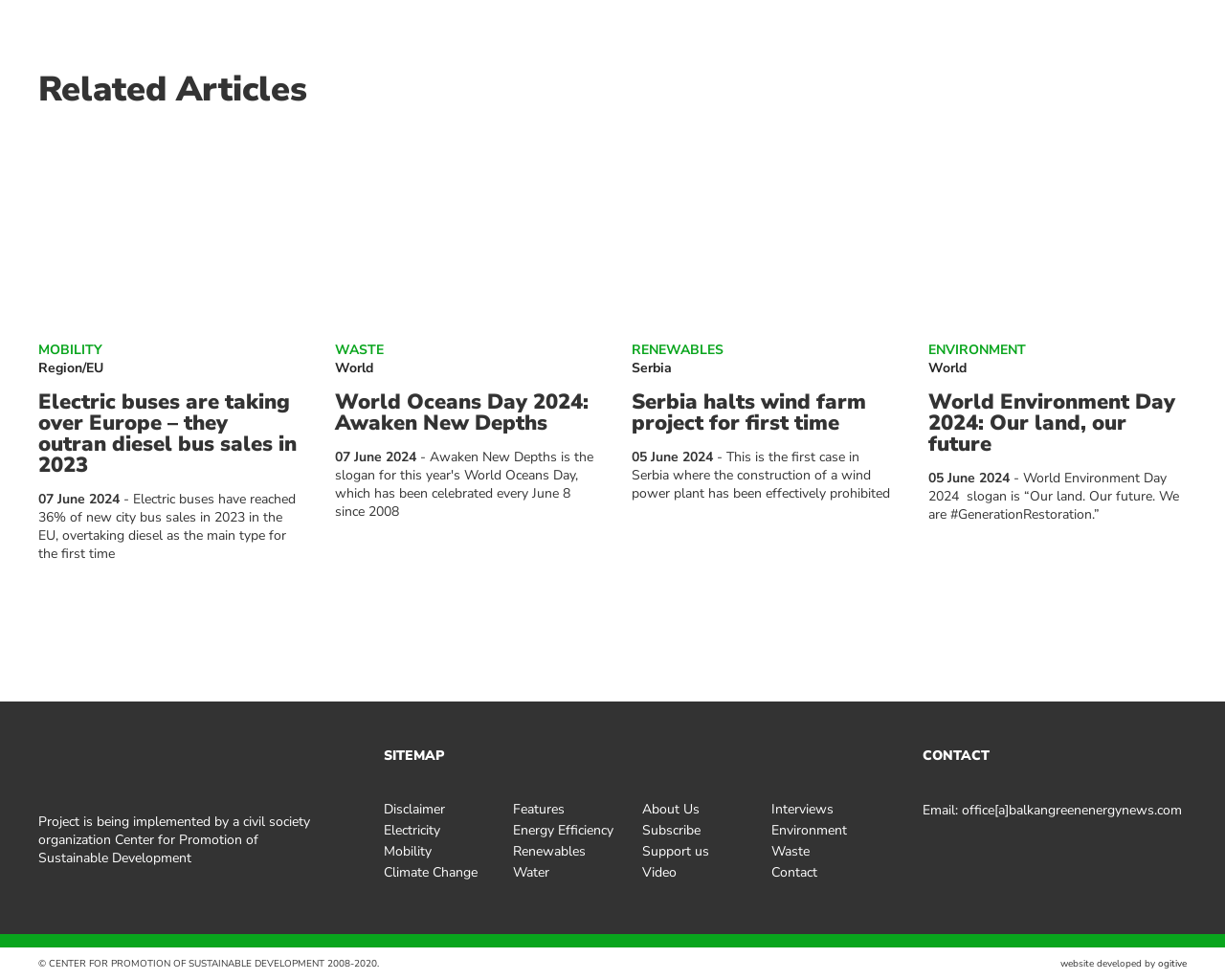Find the bounding box coordinates of the clickable area required to complete the following action: "Click on the link 'Electric buses are taking over Europe – they outran diesel bus sales in 2023'".

[0.031, 0.399, 0.242, 0.485]